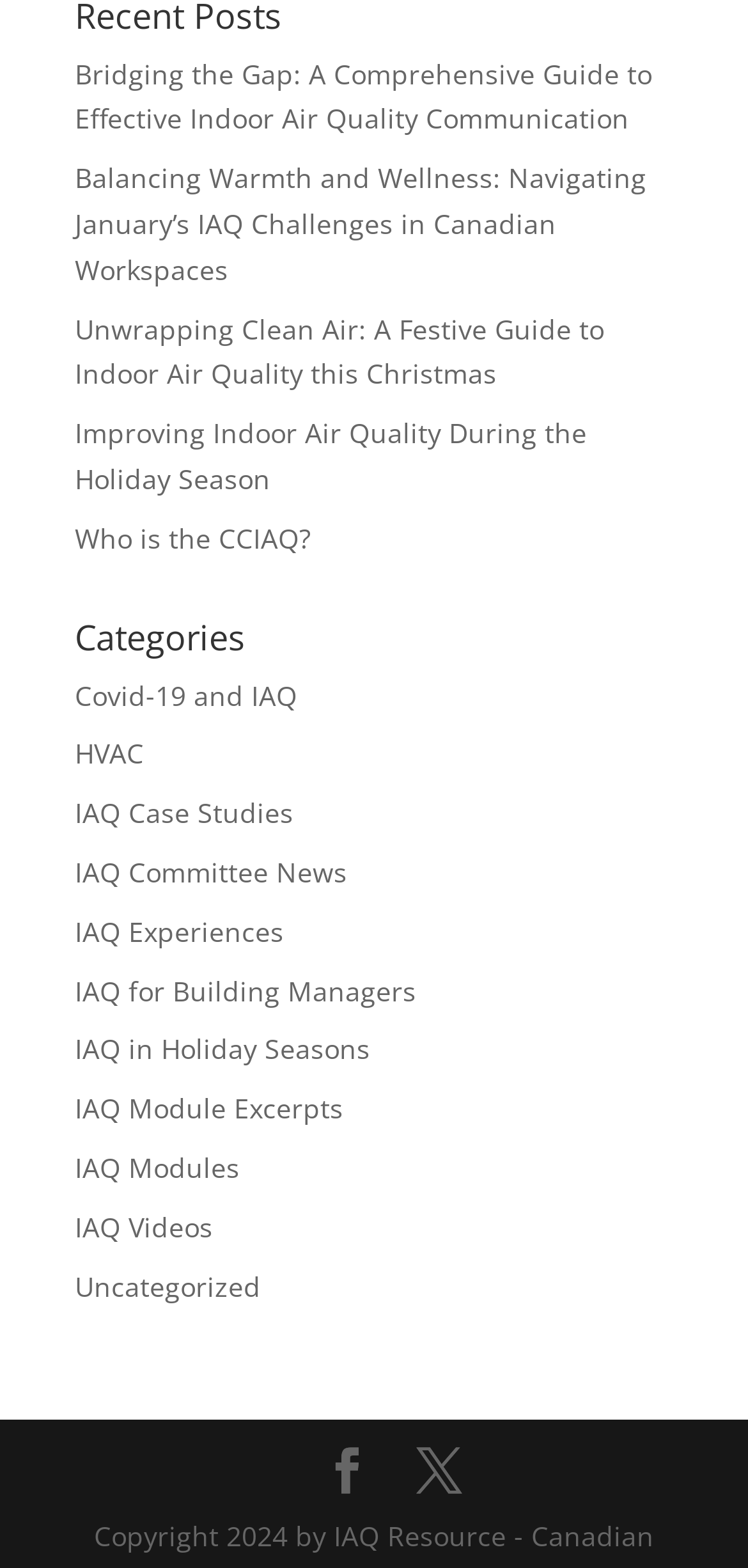For the given element description IAQ Experiences, determine the bounding box coordinates of the UI element. The coordinates should follow the format (top-left x, top-left y, bottom-right x, bottom-right y) and be within the range of 0 to 1.

[0.1, 0.582, 0.379, 0.605]